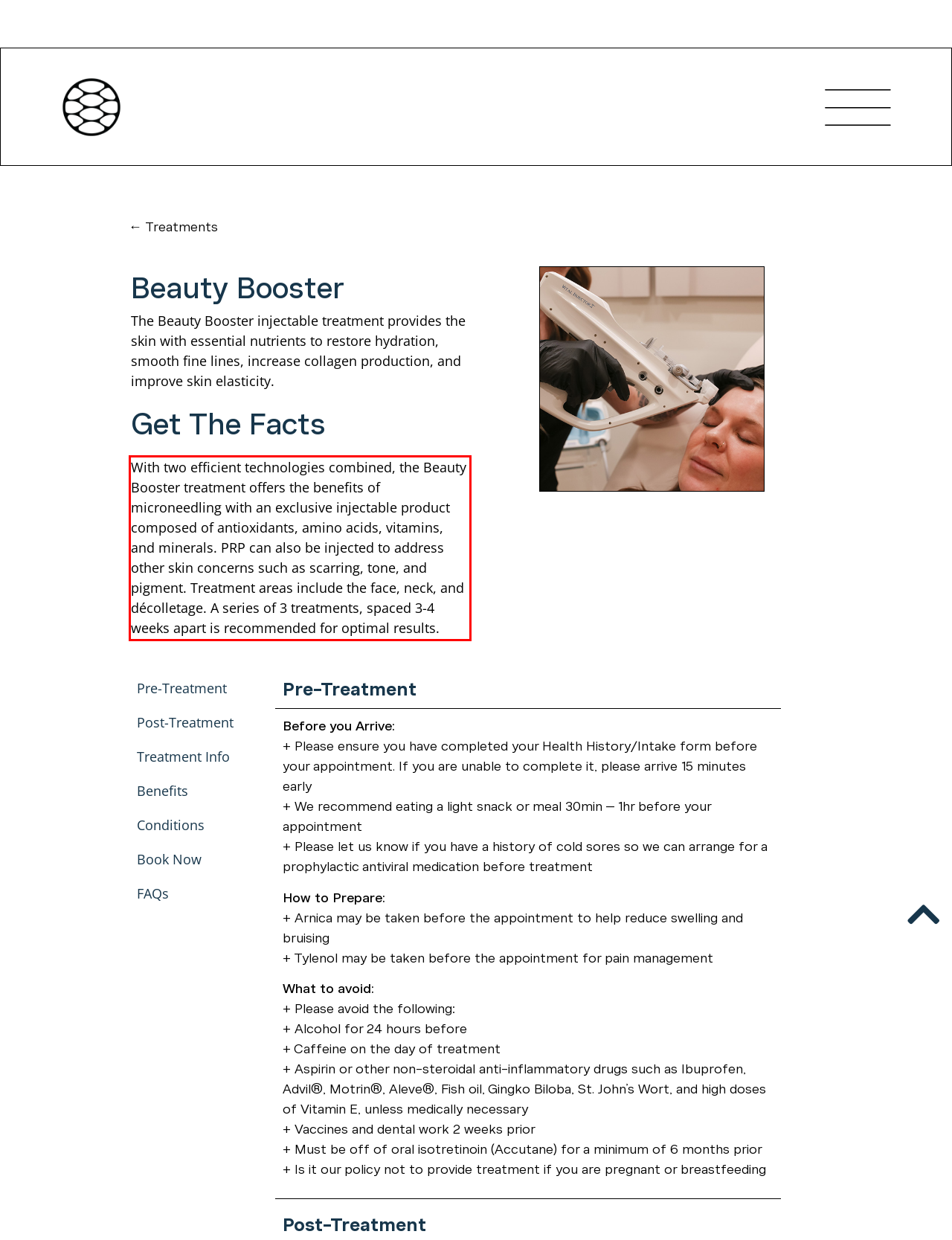Locate the red bounding box in the provided webpage screenshot and use OCR to determine the text content inside it.

With two efficient technologies combined, the Beauty Booster treatment offers the benefits of microneedling with an exclusive injectable product composed of antioxidants, amino acids, vitamins, and minerals. PRP can also be injected to address other skin concerns such as scarring, tone, and pigment. Treatment areas include the face, neck, and décolletage. A series of 3 treatments, spaced 3-4 weeks apart is recommended for optimal results.